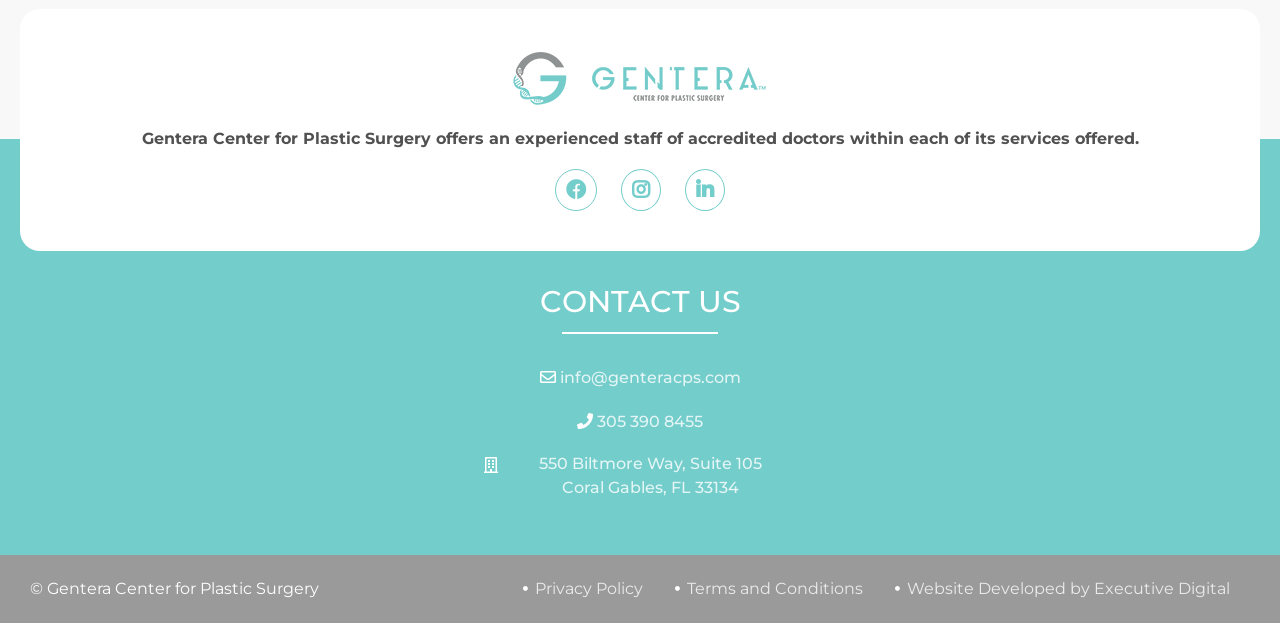Answer the question using only one word or a concise phrase: What is the phone number to contact the center?

305 390 8455